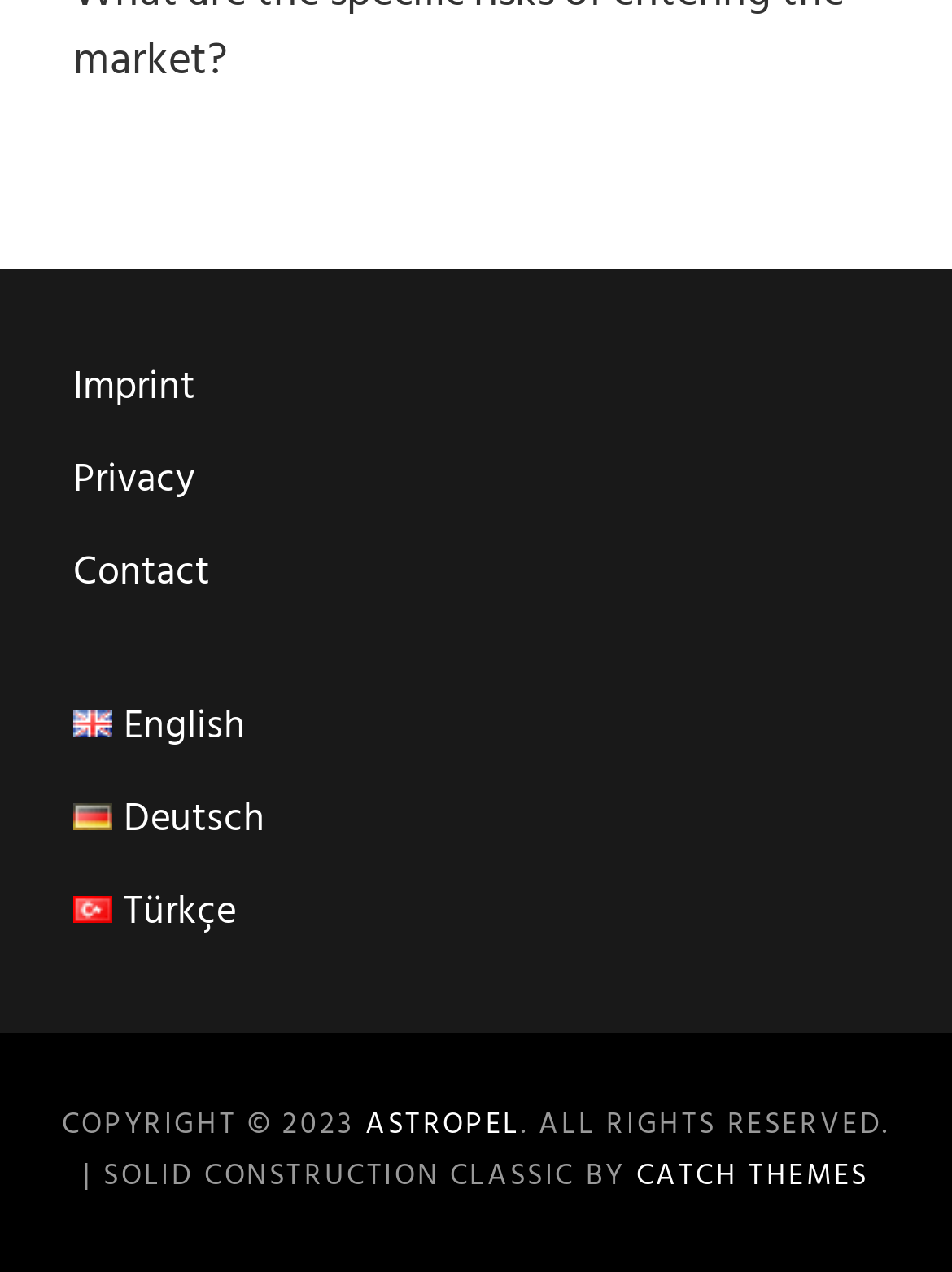Please pinpoint the bounding box coordinates for the region I should click to adhere to this instruction: "Go to CATCH THEMES website".

[0.668, 0.905, 0.913, 0.943]